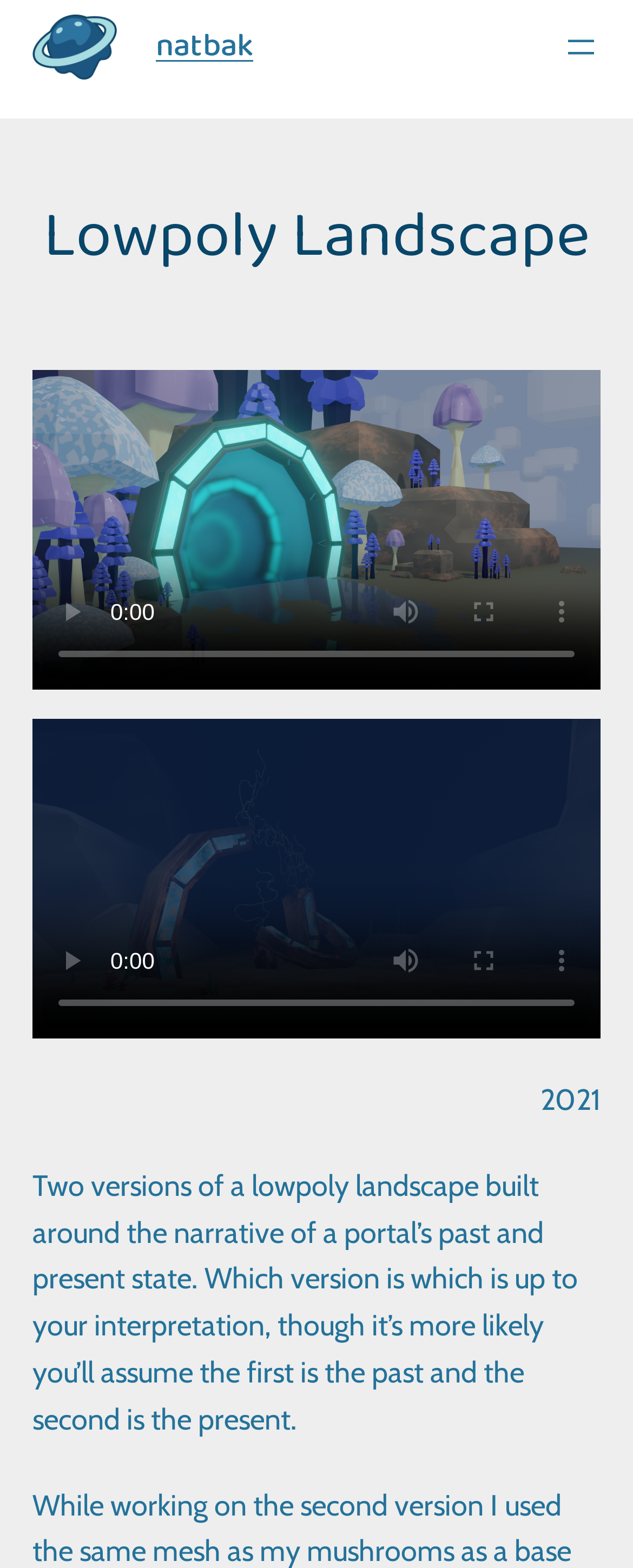Respond with a single word or short phrase to the following question: 
What is the orientation of the video time scrubber?

Horizontal